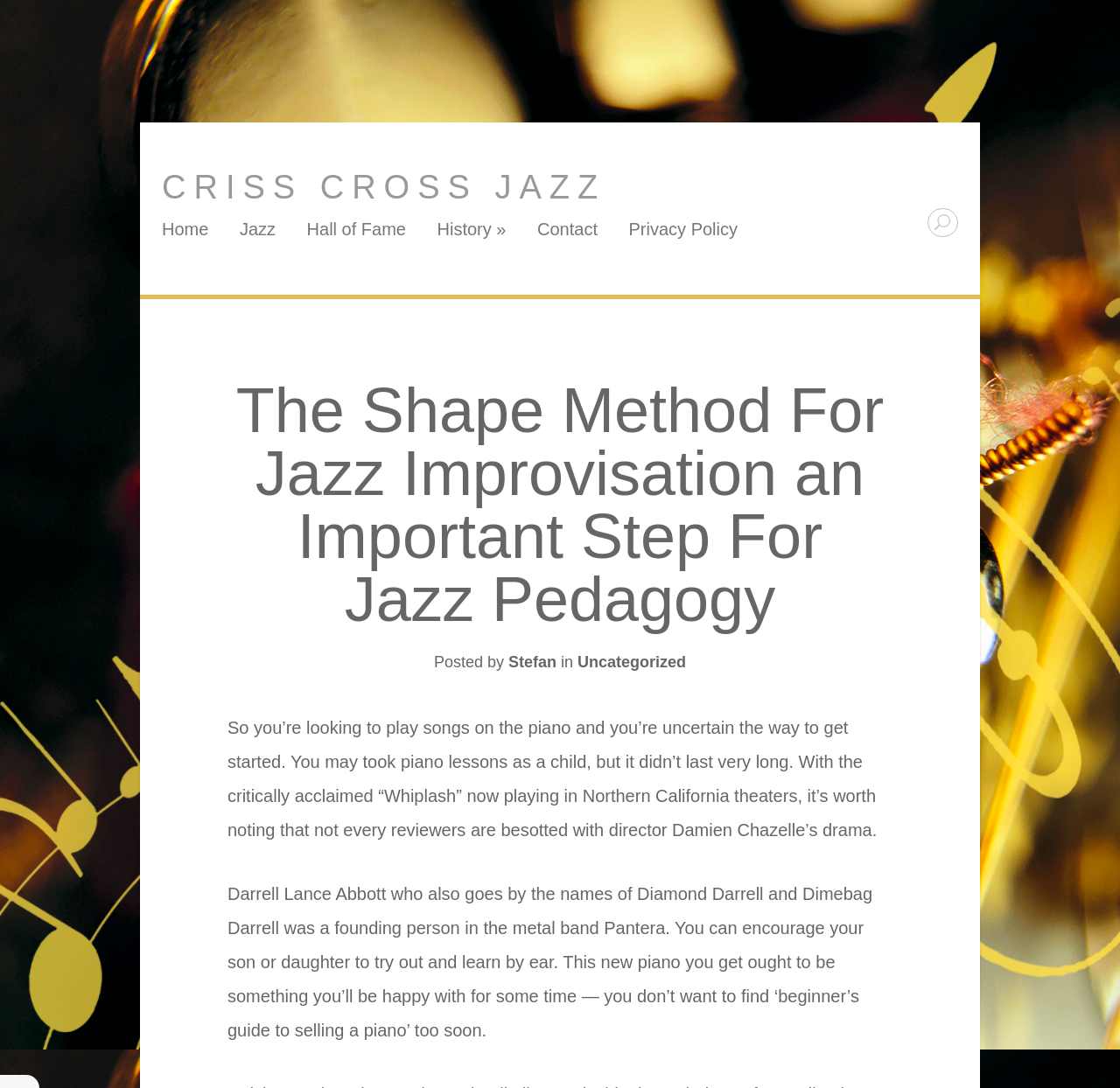Determine the bounding box coordinates for the area that should be clicked to carry out the following instruction: "Click on the 'Jazz' link".

[0.214, 0.203, 0.246, 0.227]